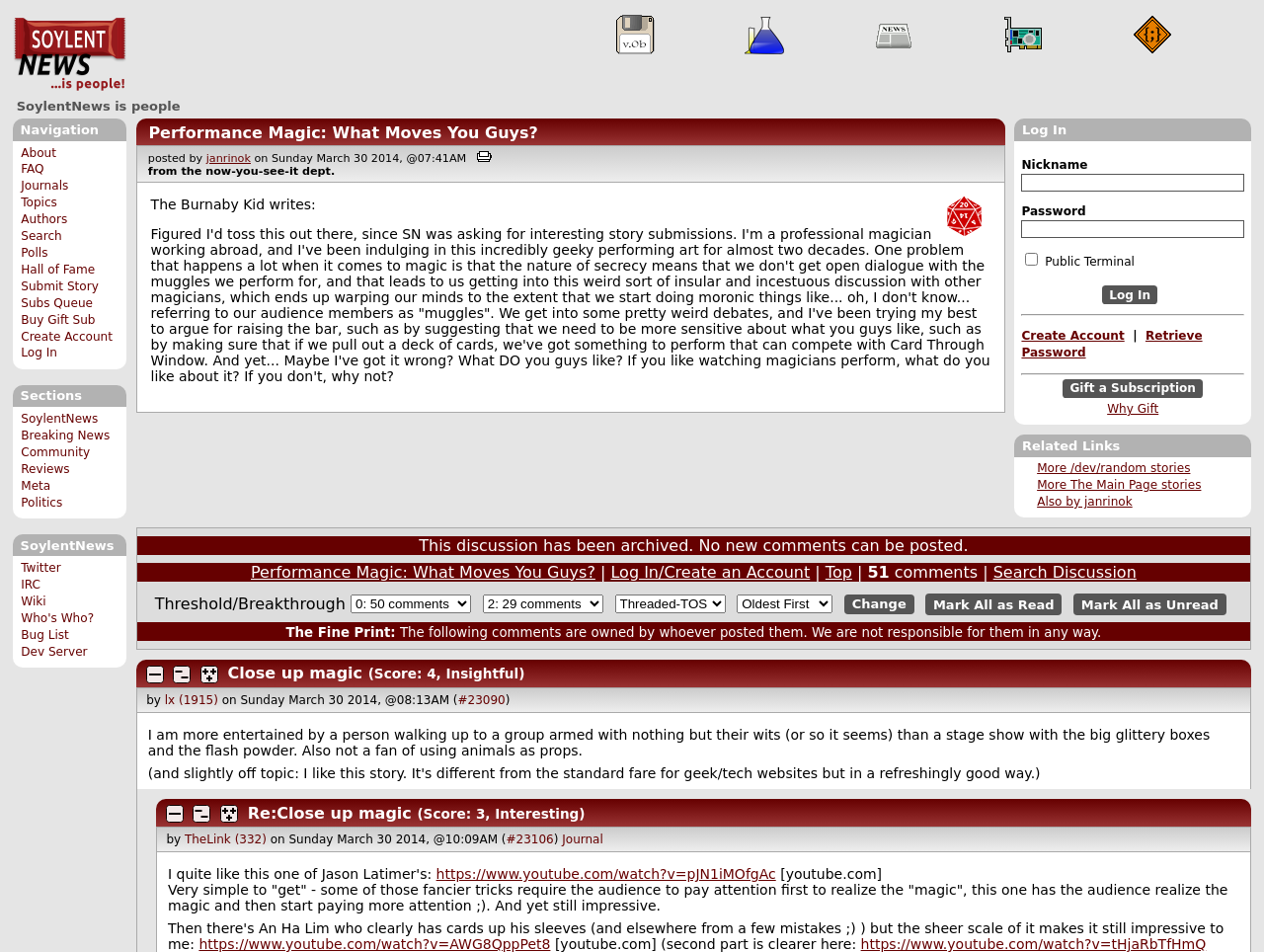Determine the bounding box coordinates for the area that needs to be clicked to fulfill this task: "Create a new account". The coordinates must be given as four float numbers between 0 and 1, i.e., [left, top, right, bottom].

[0.017, 0.346, 0.089, 0.361]